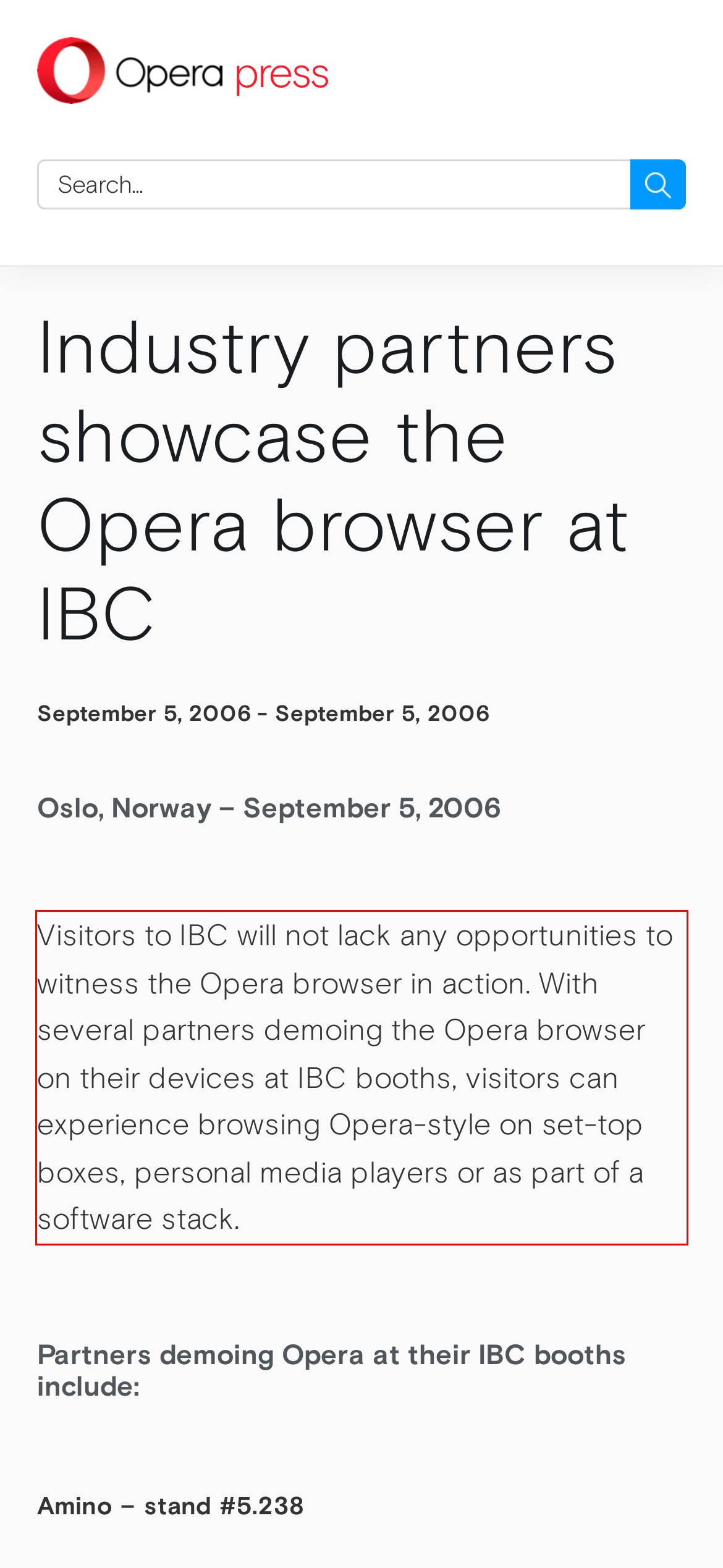Locate the red bounding box in the provided webpage screenshot and use OCR to determine the text content inside it.

Visitors to IBC will not lack any opportunities to witness the Opera browser in action. With several partners demoing the Opera browser on their devices at IBC booths, visitors can experience browsing Opera-style on set-top boxes, personal media players or as part of a software stack.